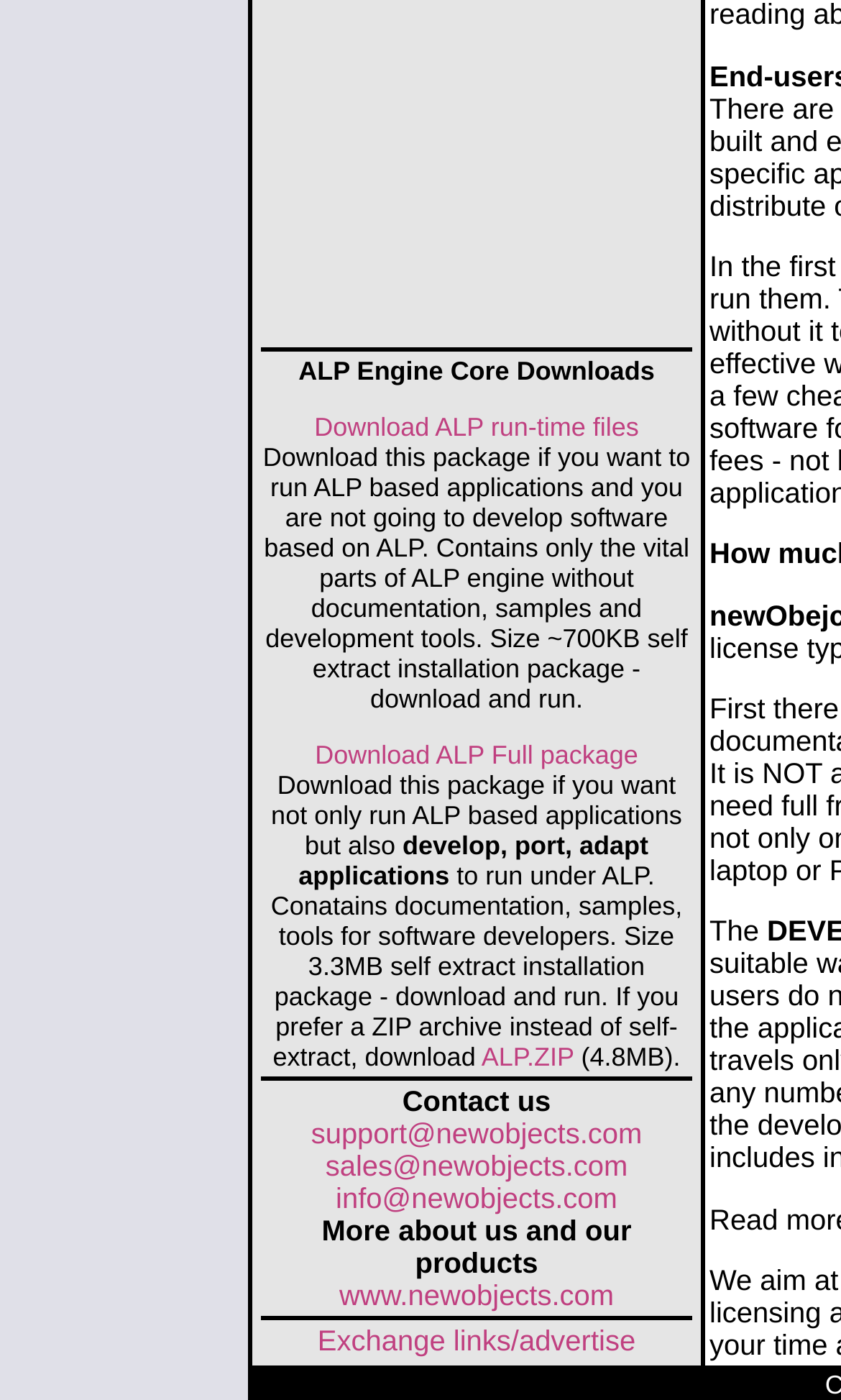Extract the bounding box for the UI element that matches this description: "Download ALP Full package".

[0.374, 0.528, 0.759, 0.55]